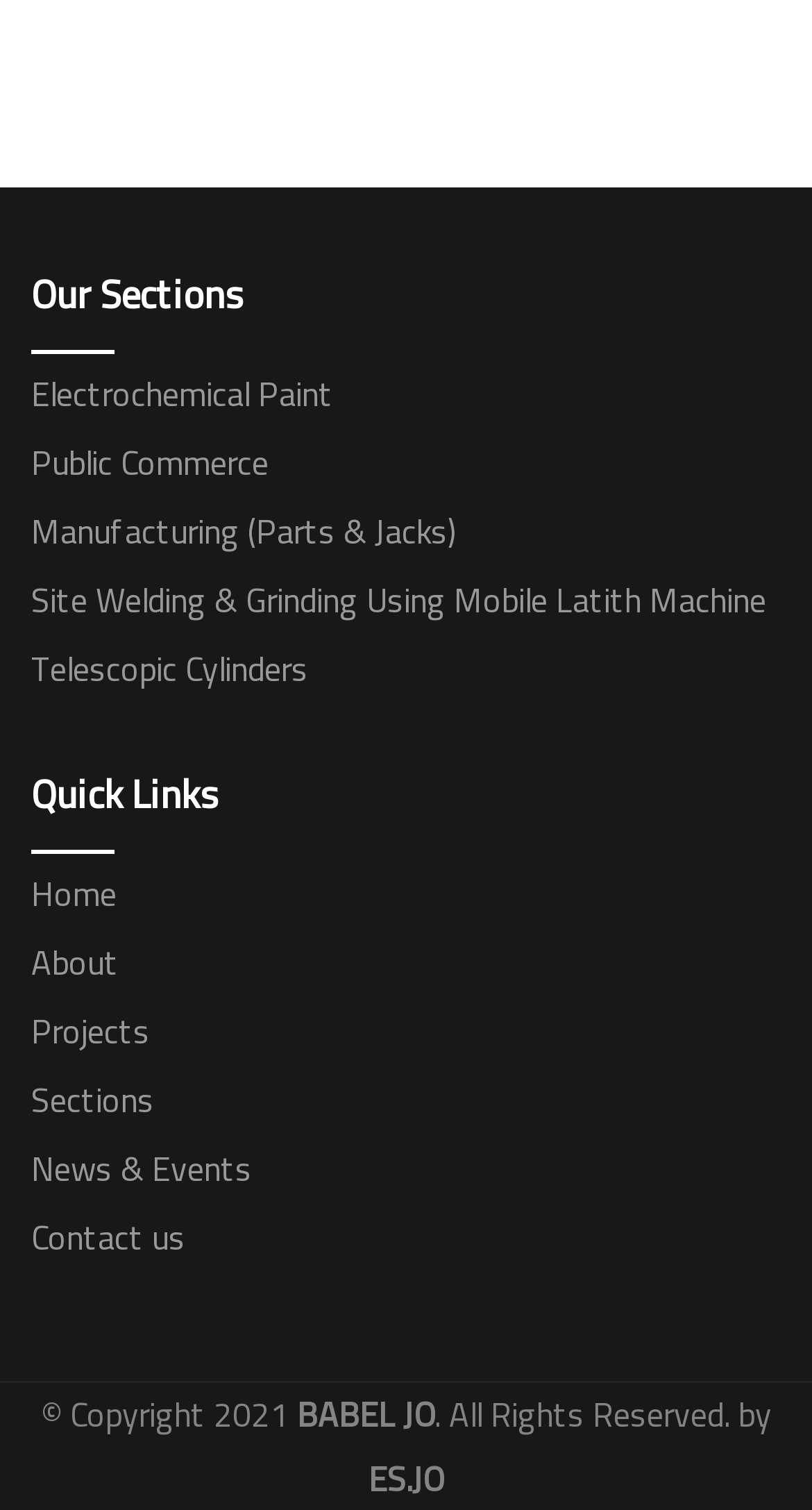Find the bounding box coordinates for the area that must be clicked to perform this action: "Contact us".

[0.038, 0.799, 0.228, 0.84]